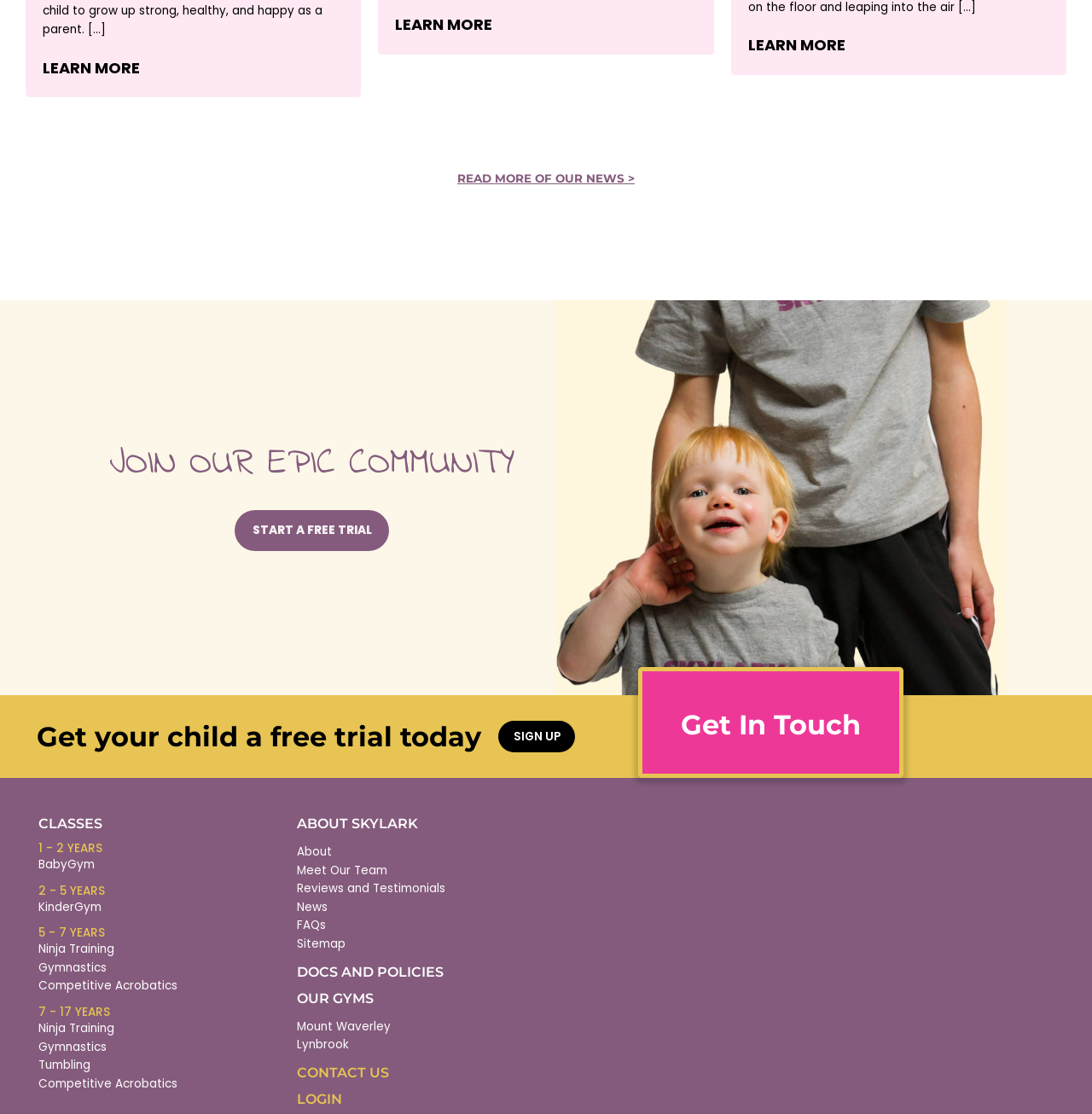What is the text of the heading above the 'NEWS' link?
Answer the question based on the image using a single word or a brief phrase.

ABOUT SKYLARK